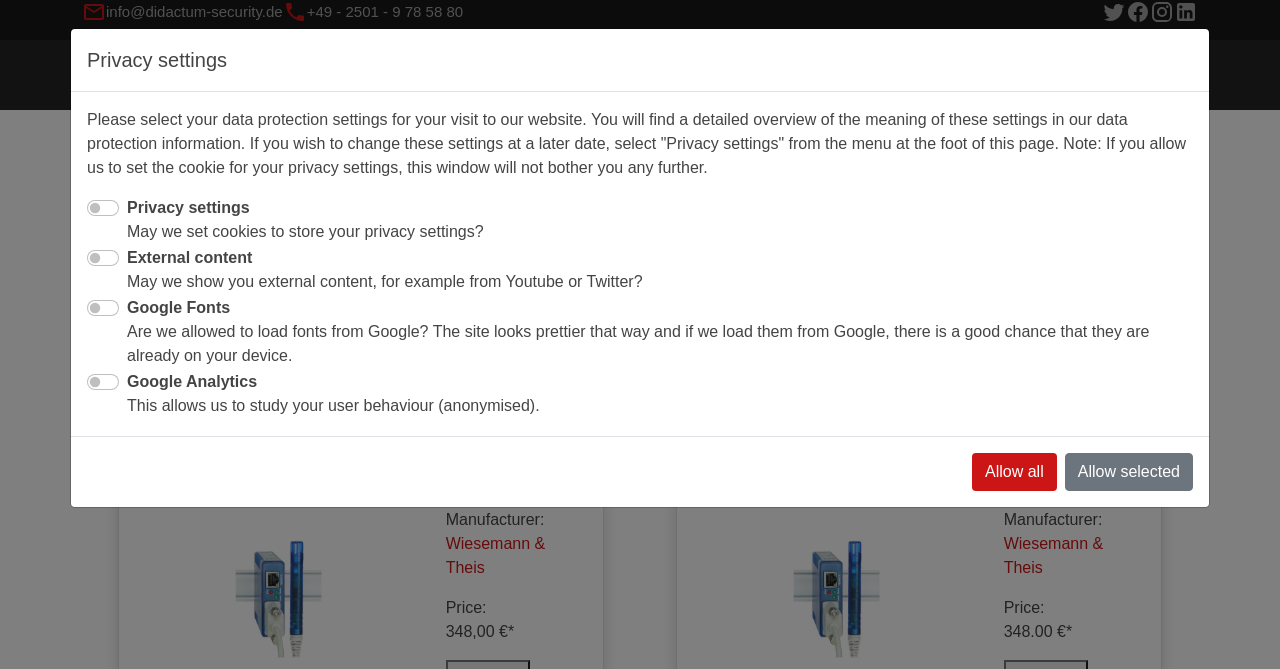Can you find the bounding box coordinates for the element that needs to be clicked to execute this instruction: "View Web-Thermo-Hygrobarometer"? The coordinates should be given as four float numbers between 0 and 1, i.e., [left, top, right, bottom].

[0.112, 0.657, 0.452, 0.76]